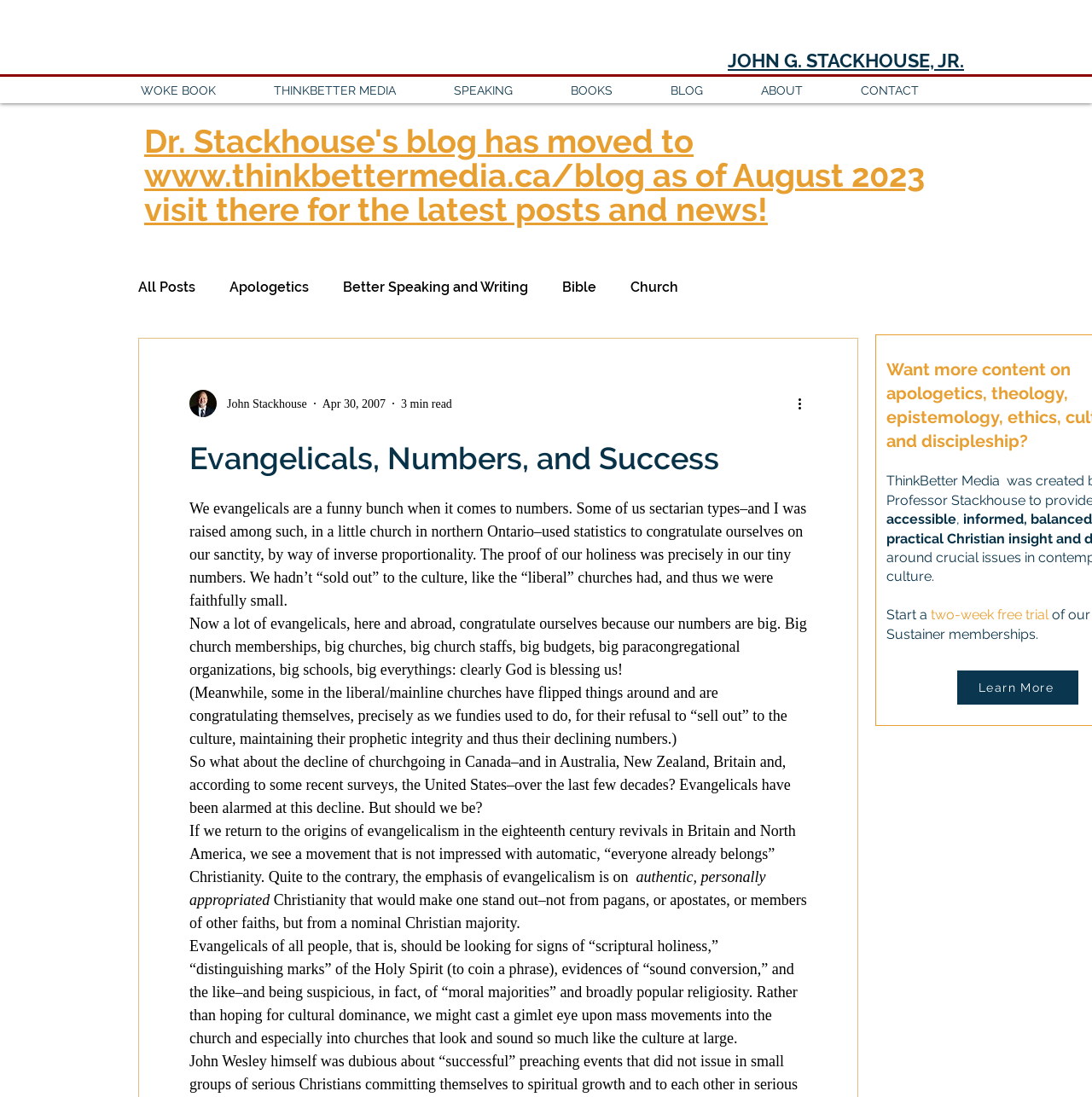Answer the question using only one word or a concise phrase: How many categories are available in the blog?

24